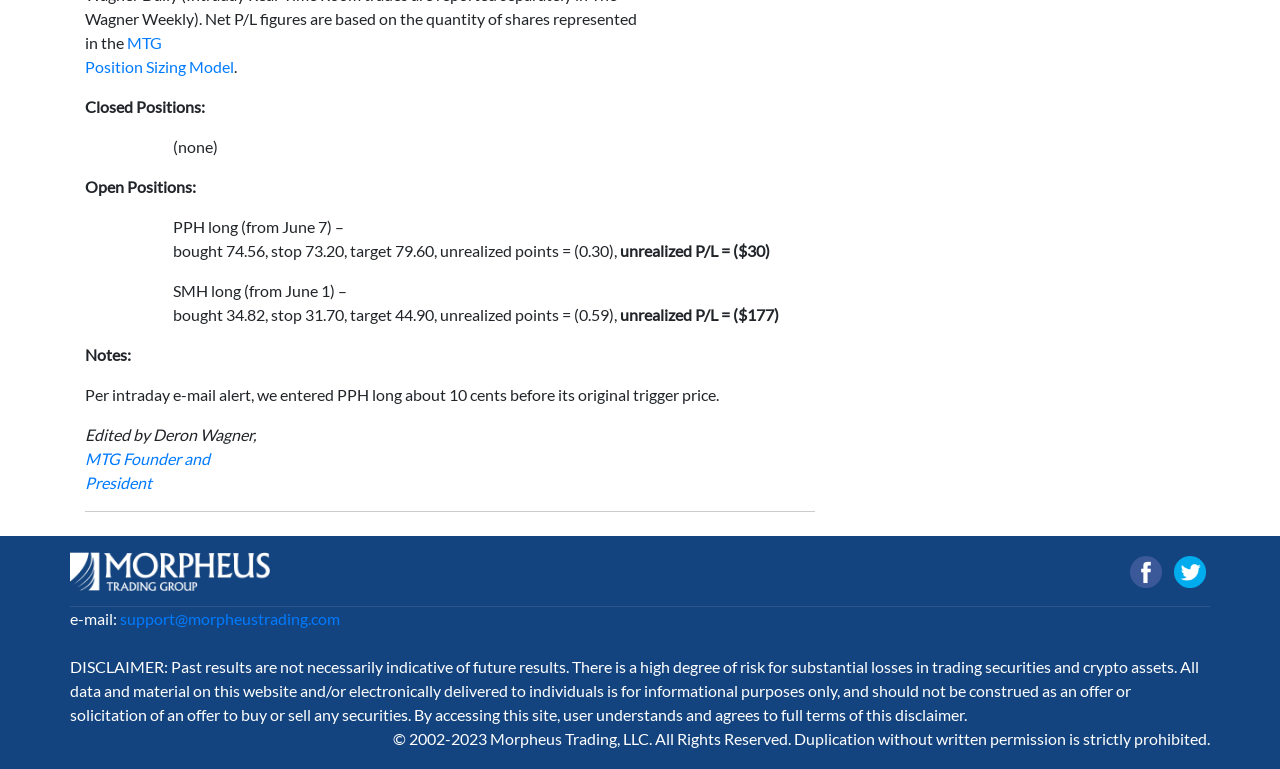What is the email address for support?
Refer to the image and provide a thorough answer to the question.

The email address for support can be found at the bottom of the page, which states 'e-mail: support@morpheustrading.com'.